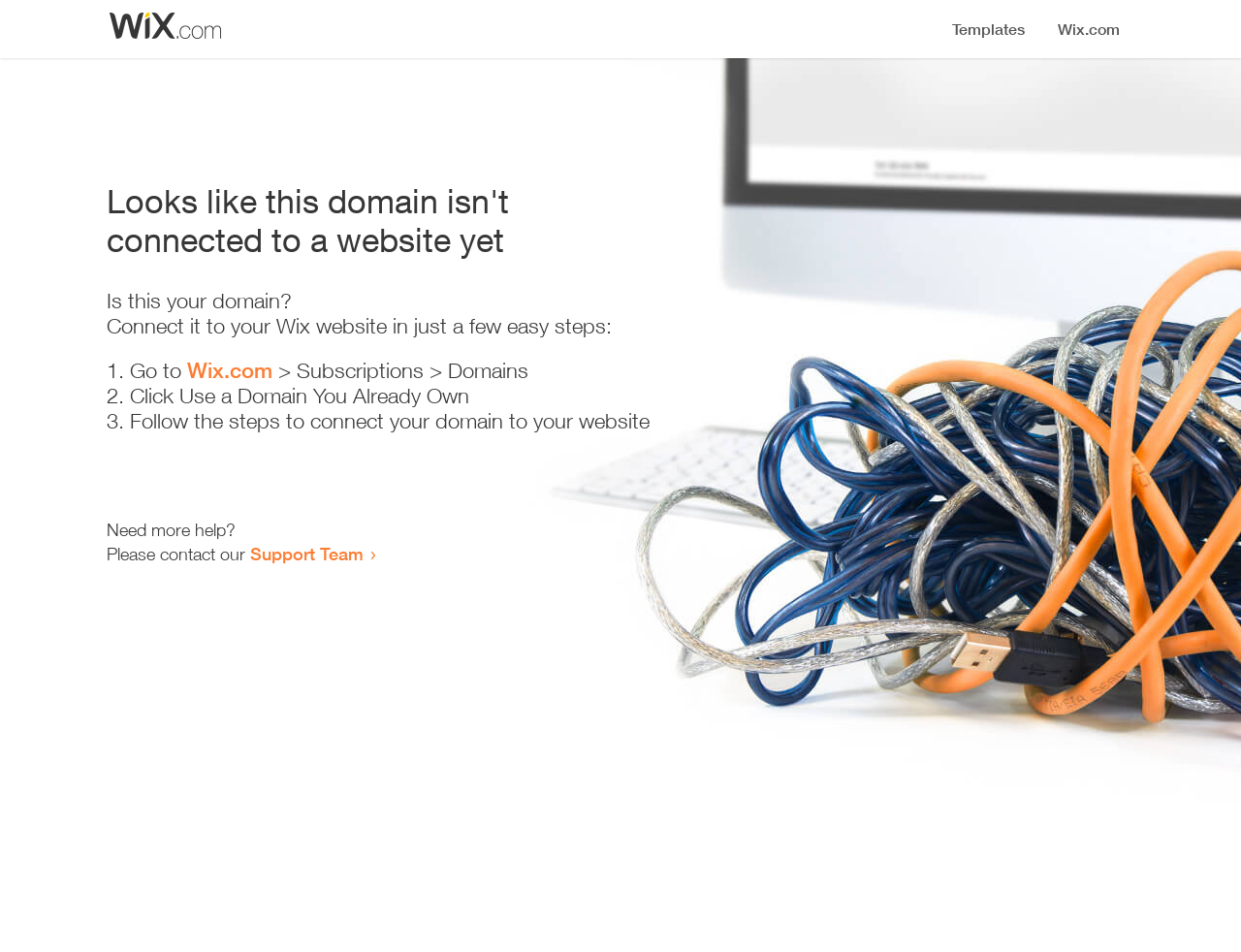What website do I need to go to?
Analyze the image and provide a thorough answer to the question.

The webpage instructs users to 'Go to Wix.com' as part of the process to connect their domain, indicating that this is the required website to visit.